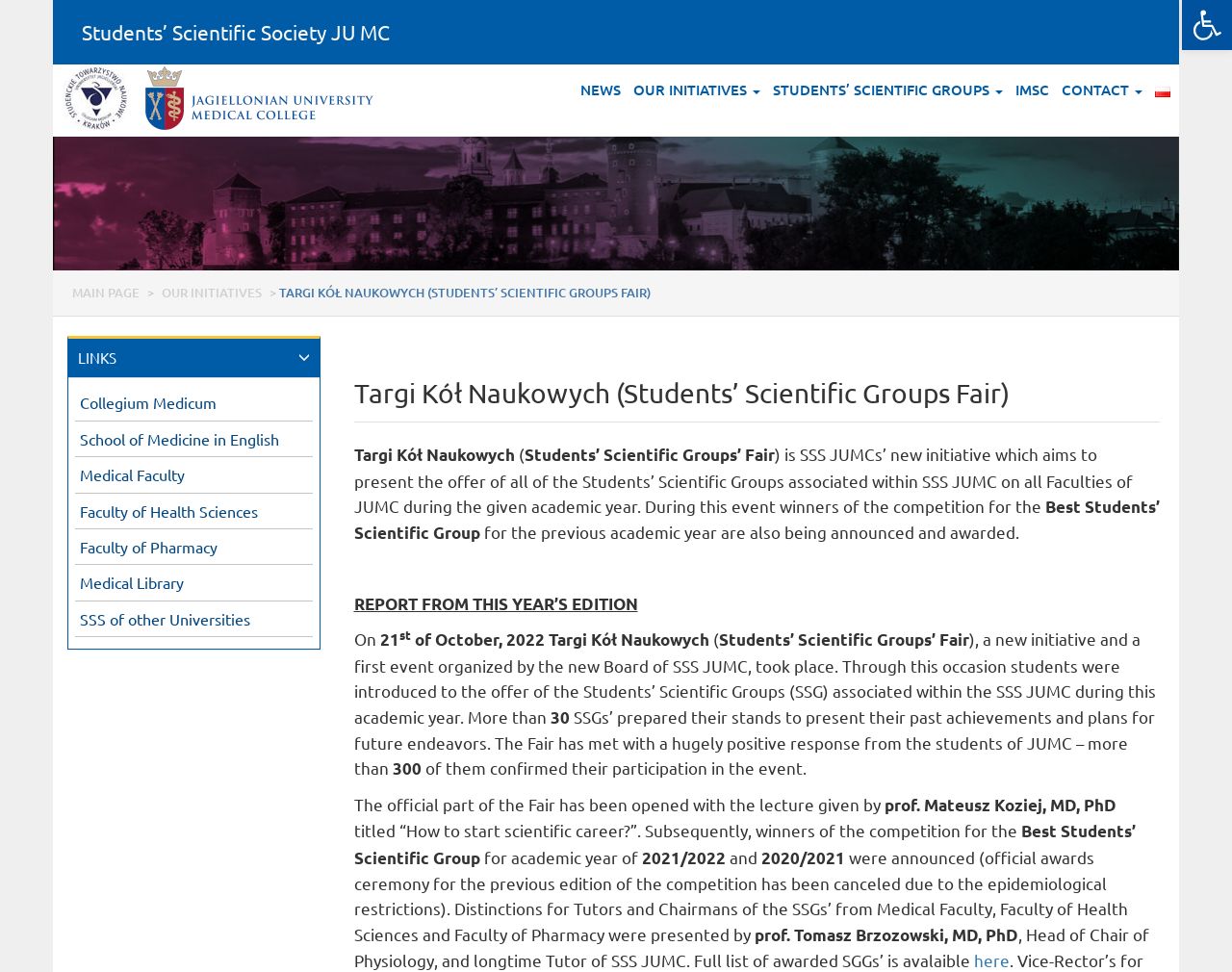Specify the bounding box coordinates of the area to click in order to execute this command: 'Contact'. The coordinates should consist of four float numbers ranging from 0 to 1, and should be formatted as [left, top, right, bottom].

[0.858, 0.068, 0.931, 0.117]